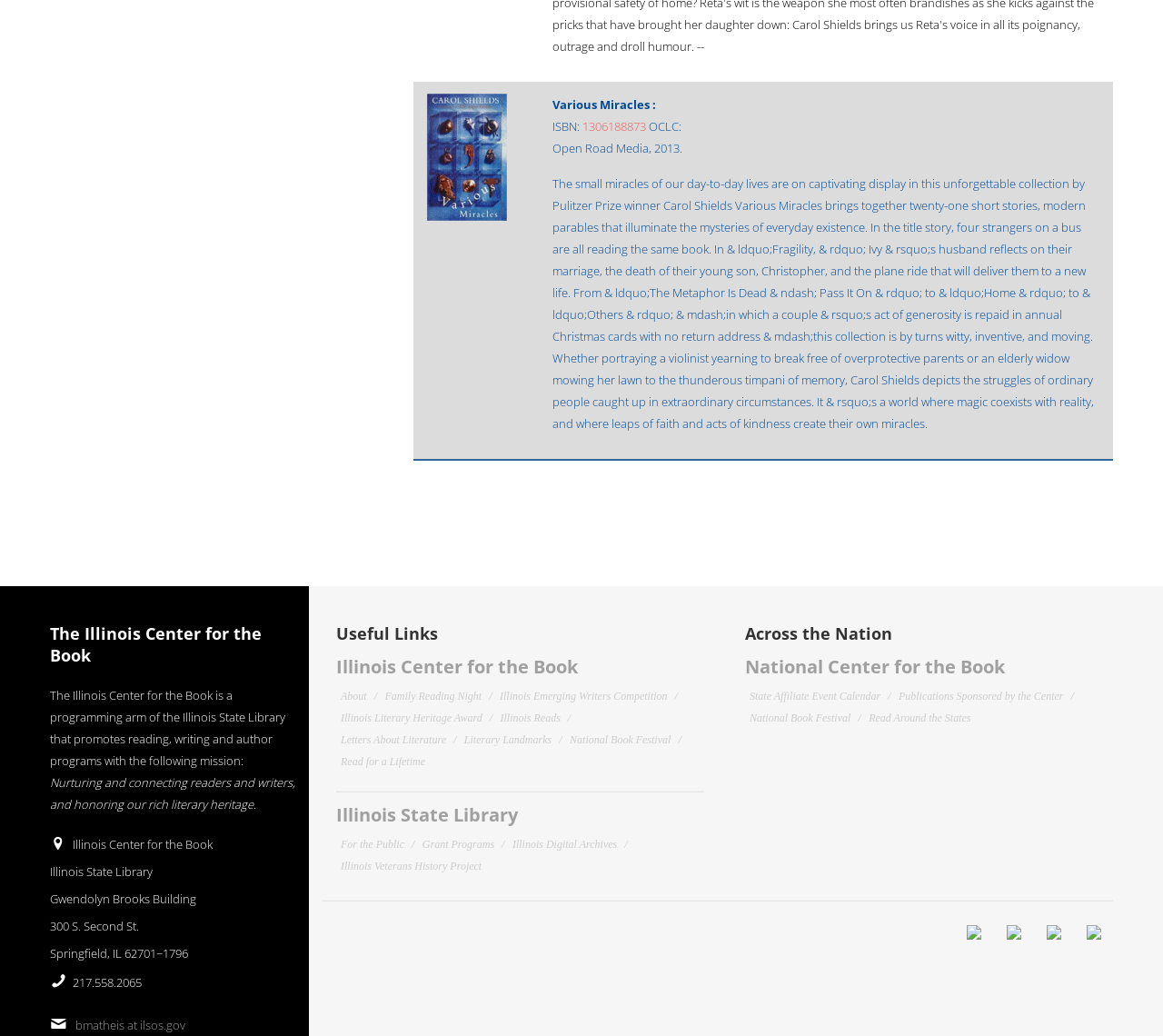Determine the bounding box coordinates of the clickable region to carry out the instruction: "Learn about the National Book Festival".

[0.49, 0.708, 0.577, 0.72]